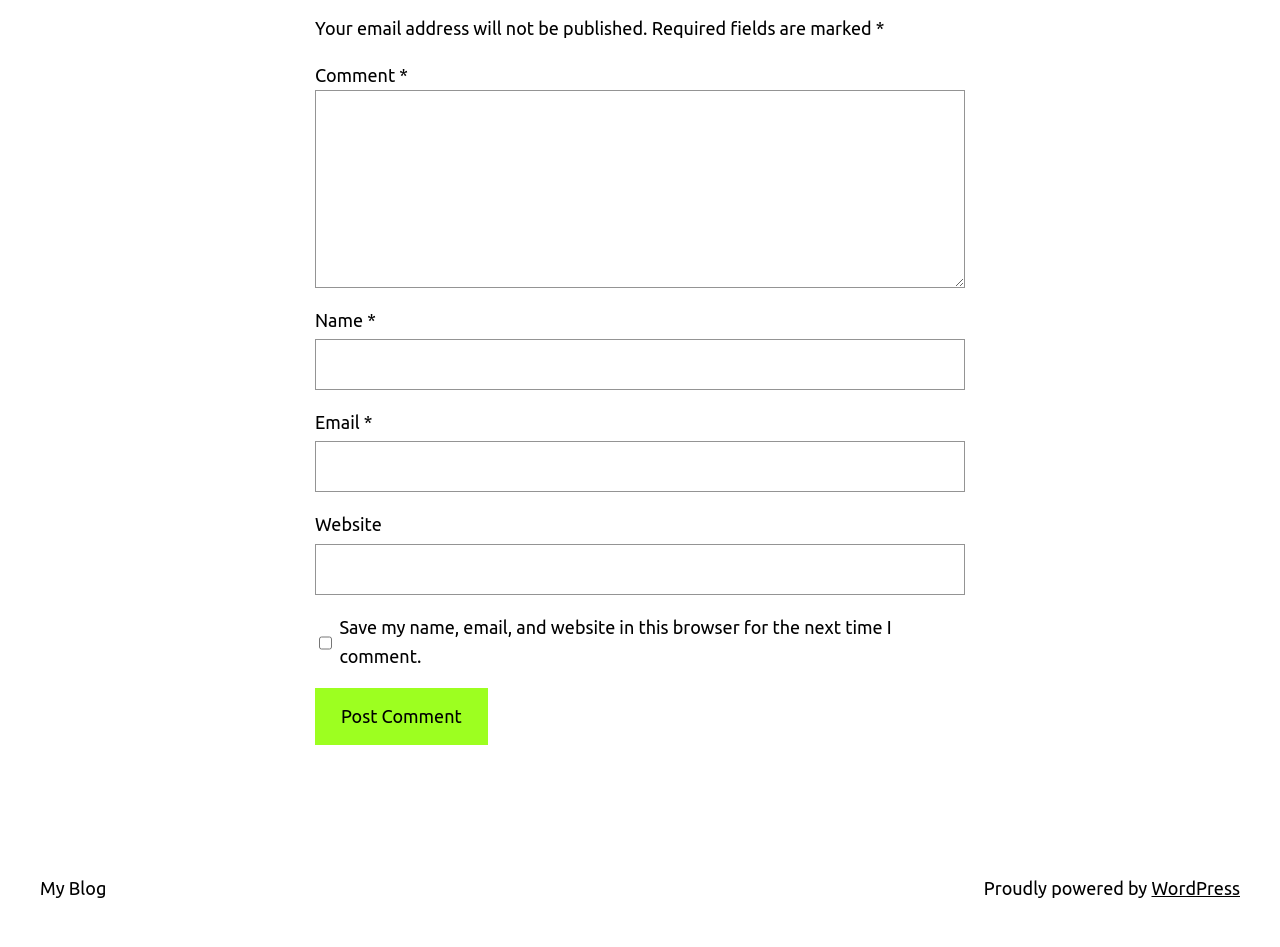Pinpoint the bounding box coordinates of the clickable element needed to complete the instruction: "Click the Post Comment button". The coordinates should be provided as four float numbers between 0 and 1: [left, top, right, bottom].

[0.246, 0.727, 0.381, 0.787]